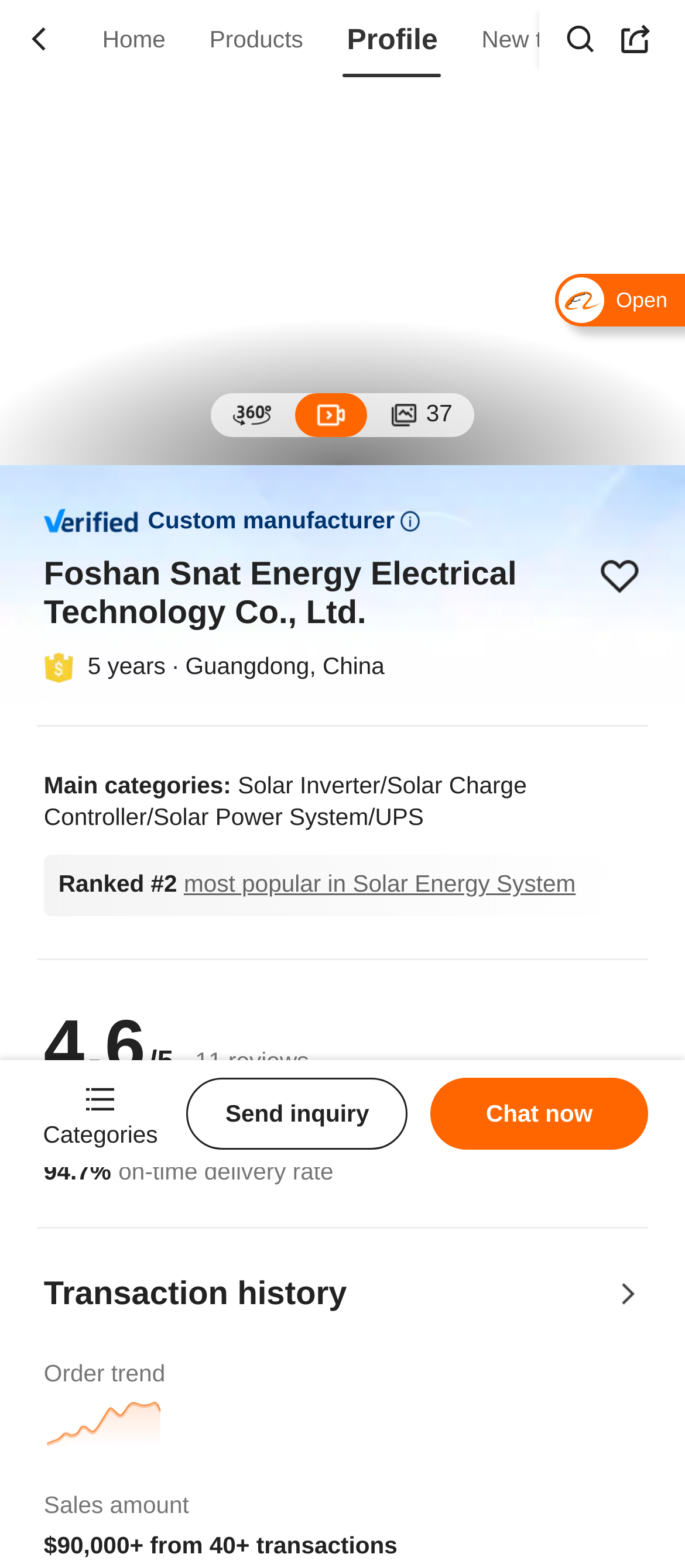Construct a comprehensive description capturing every detail on the webpage.

This webpage is about Foshan Snat Energy Electrical Technology Co., Ltd., a company that specializes in manufacturing and exporting solar energy-related products. 

At the top of the page, there is a navigation menu with five options: "Home", "Products", "Profile", "New trends", and two icons. 

Below the navigation menu, there is a slider with an image. 

On the left side of the page, the company's name and logo are displayed, along with a brief description of the company as a custom manufacturer. The company's location and years of operation are also mentioned. 

To the right of the company information, there is a section highlighting the company's main categories of products, which include solar inverters, solar charge controllers, solar power systems, and UPS. The company is ranked #2 in the solar energy system category and has a 4.6-star rating based on 11 reviews. 

Further down the page, there are sections displaying the company's average response time, on-time delivery rate, transaction history, order trend, and sales amount. 

On the bottom left of the page, there are three options: "Categories", "Send inquiry", and "Chat now". On the bottom right, there is a button labeled "Open".